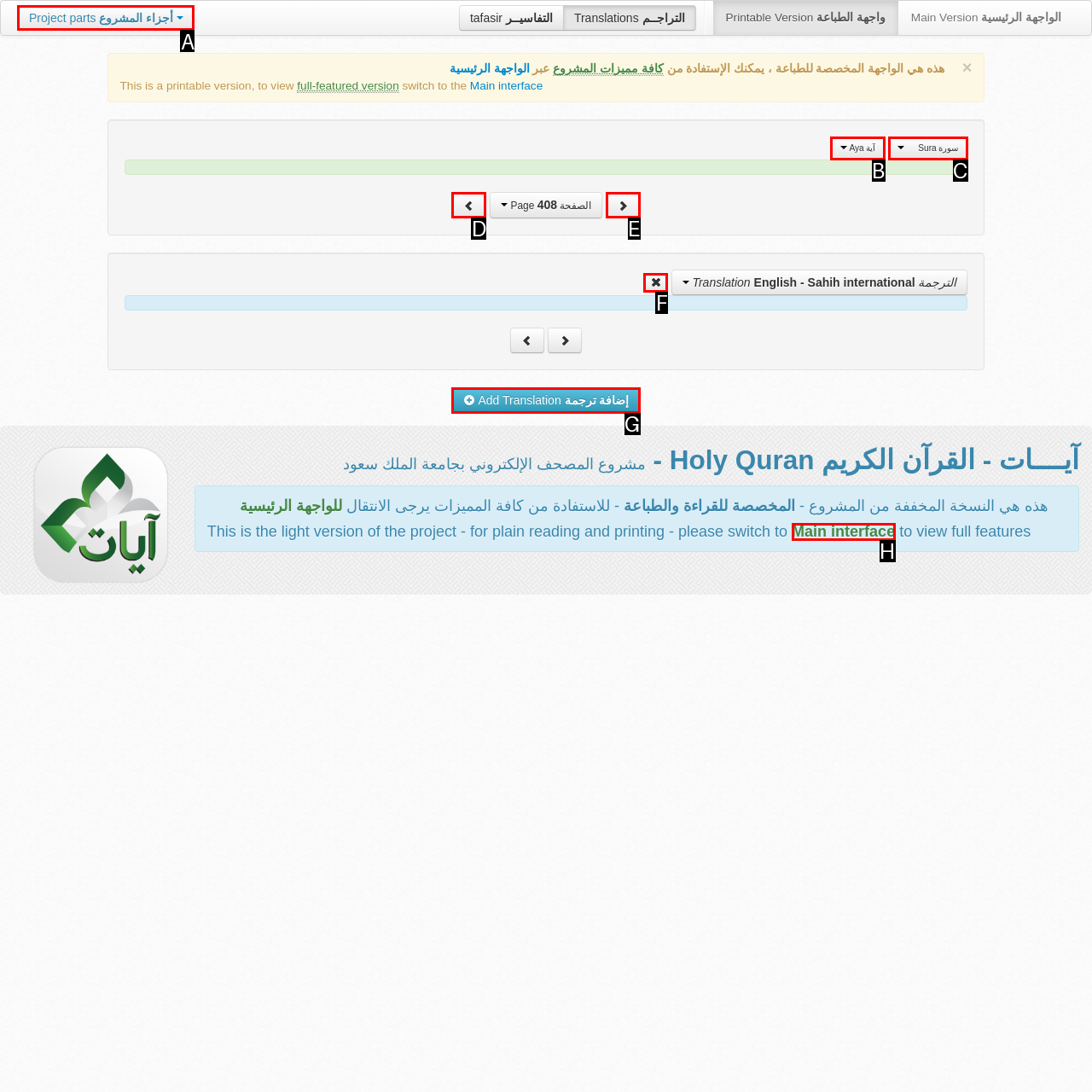Choose the HTML element that should be clicked to achieve this task: Go to the project parts
Respond with the letter of the correct choice.

A